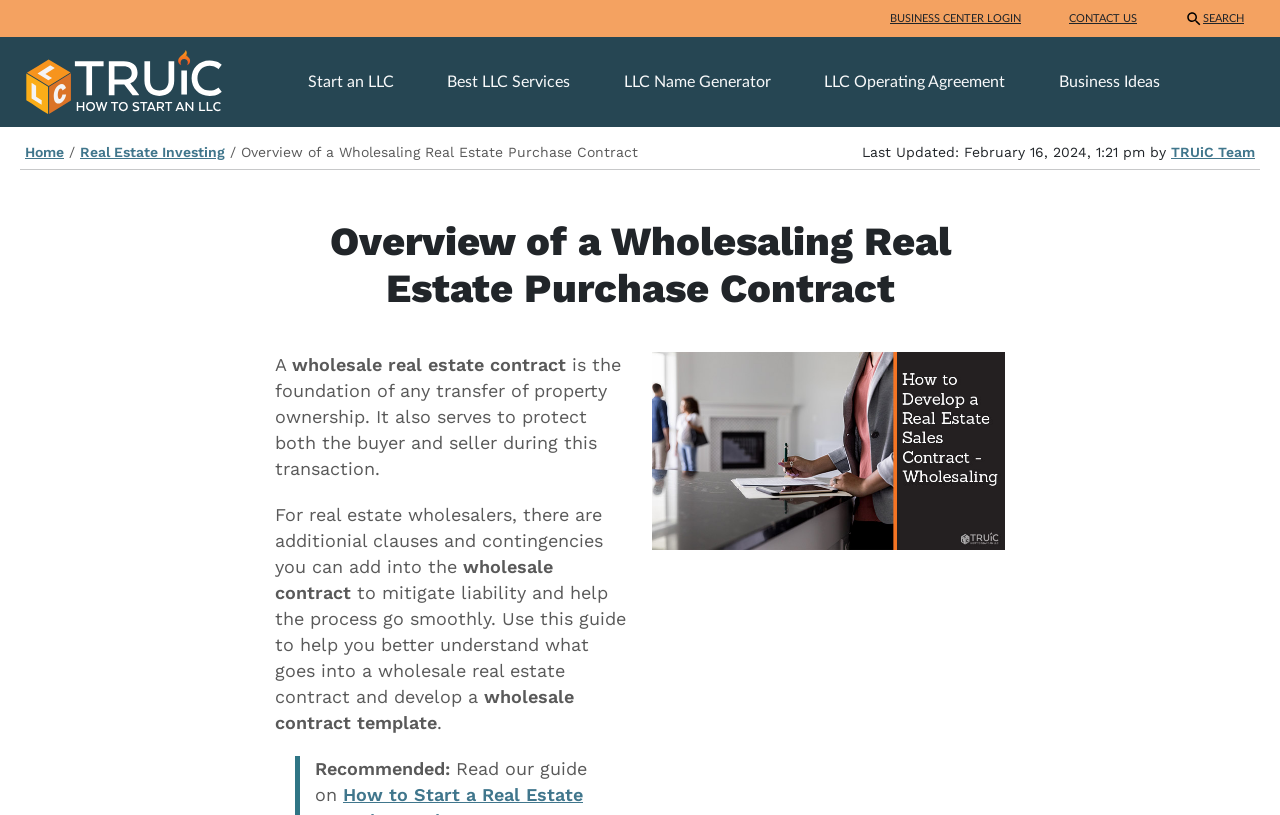What is the current webpage about?
Please provide a detailed and thorough answer to the question.

The current webpage is about wholesale real estate contracts, as indicated by the heading 'Overview of a Wholesaling Real Estate Purchase Contract' and the content discussing the importance and components of such contracts.